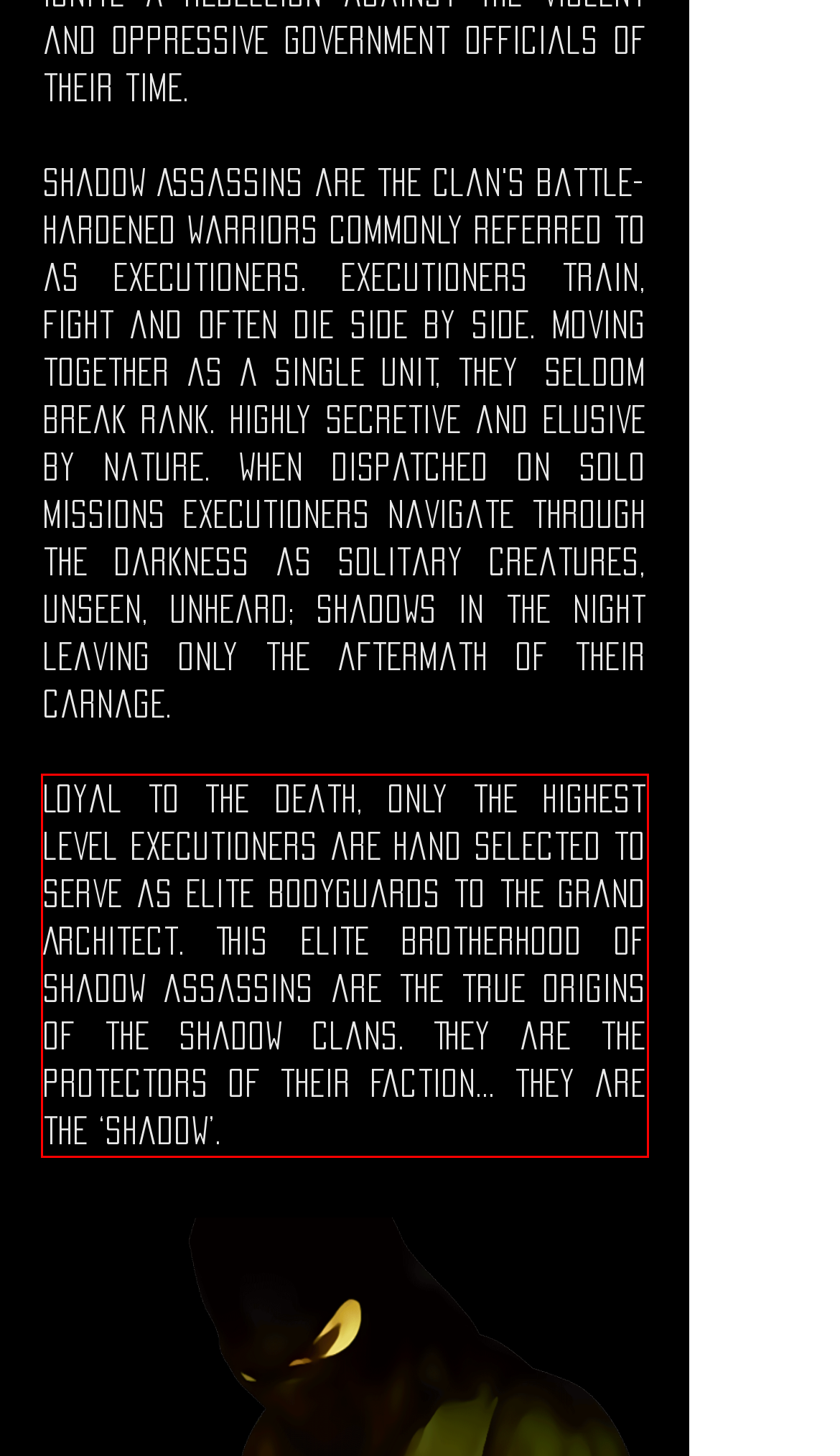You have a screenshot of a webpage with a red bounding box. Use OCR to generate the text contained within this red rectangle.

Loyal to the death, only the highest level Executioners are hand selected to serve as elite bodyguards to the Grand Architect. This elite brotherhood of shadow assassins are the true origins of the Shadow Clans. They are the protectors of their faction... they are the ‘Shadow’.